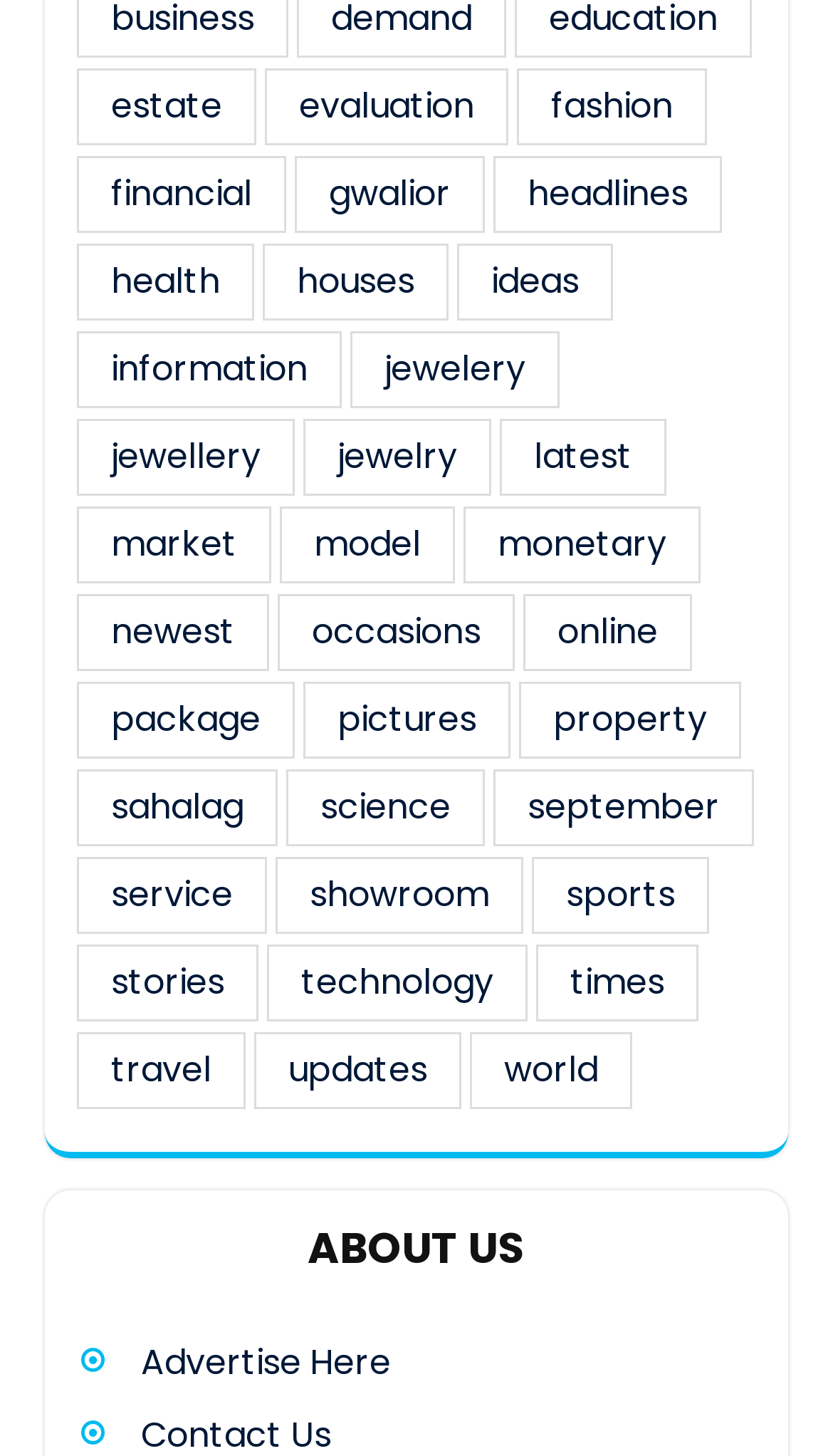Please specify the bounding box coordinates of the clickable region to carry out the following instruction: "View return and refund policy". The coordinates should be four float numbers between 0 and 1, in the format [left, top, right, bottom].

None